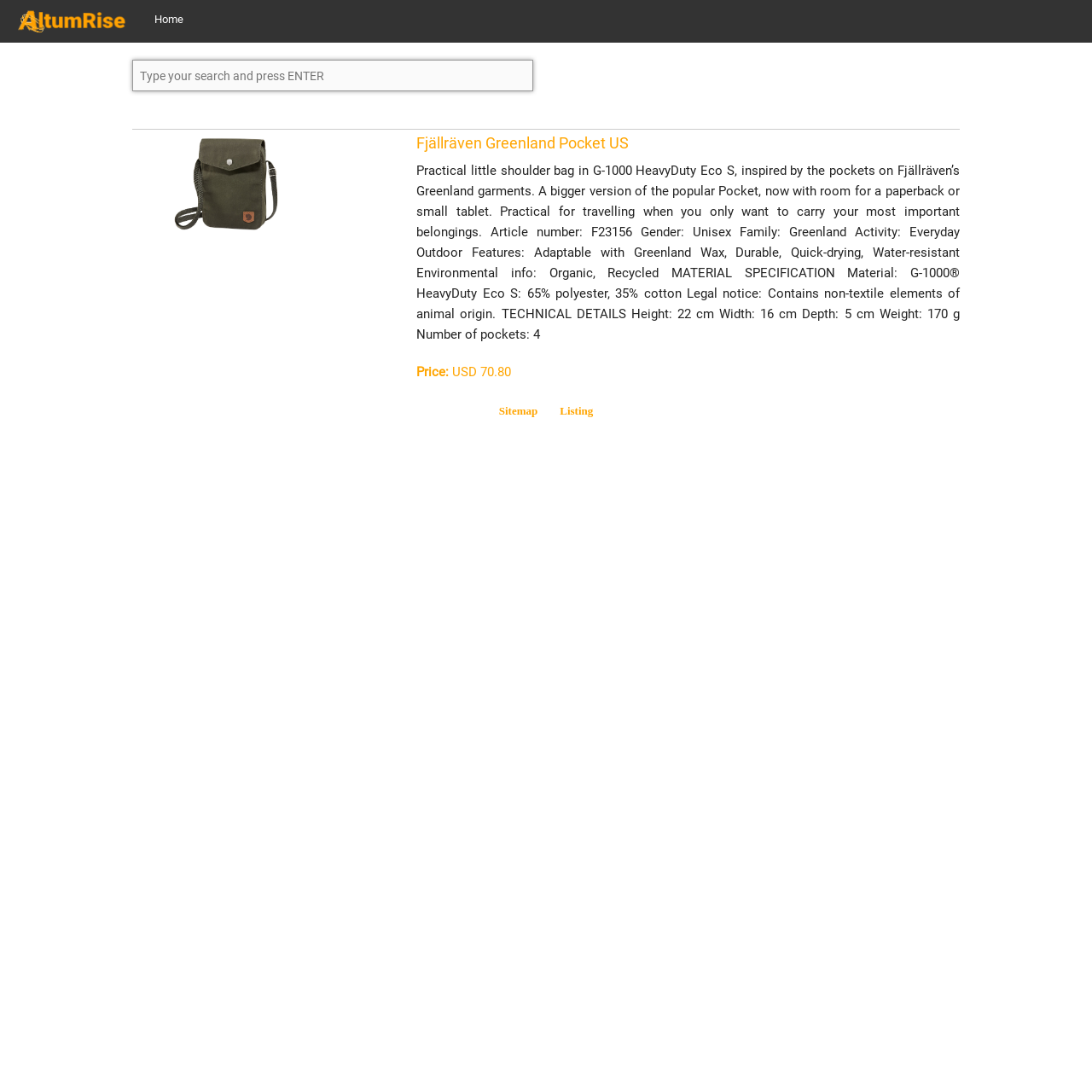Given the content of the image, can you provide a detailed answer to the question?
How many pockets does the product have?

I found the answer by reading the product description which mentions the feature 'Number of pockets: 4'.